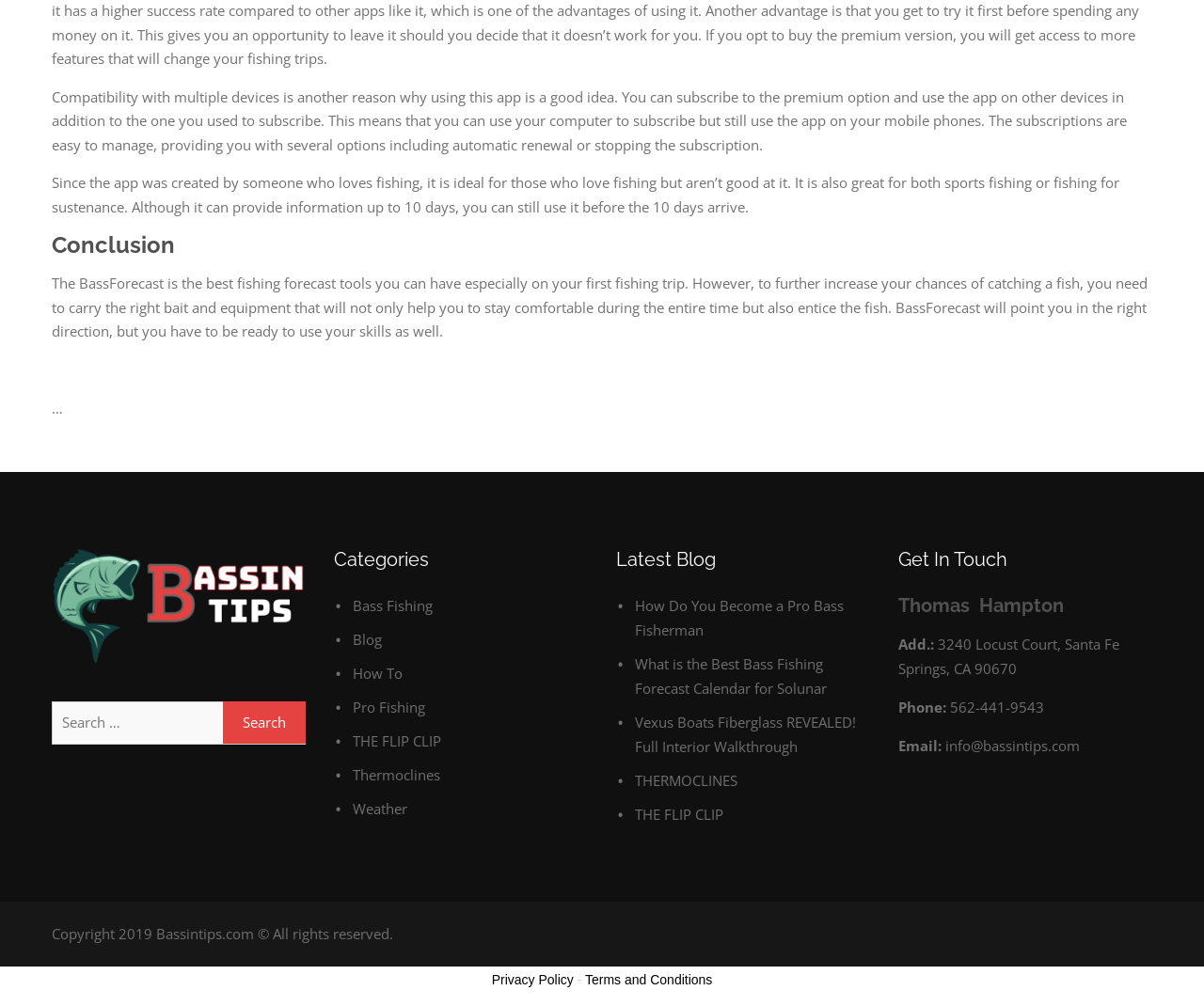Identify the bounding box of the UI element described as follows: "Weather". Provide the coordinates as four float numbers in the range of 0 to 1 [left, top, right, bottom].

[0.293, 0.794, 0.338, 0.813]